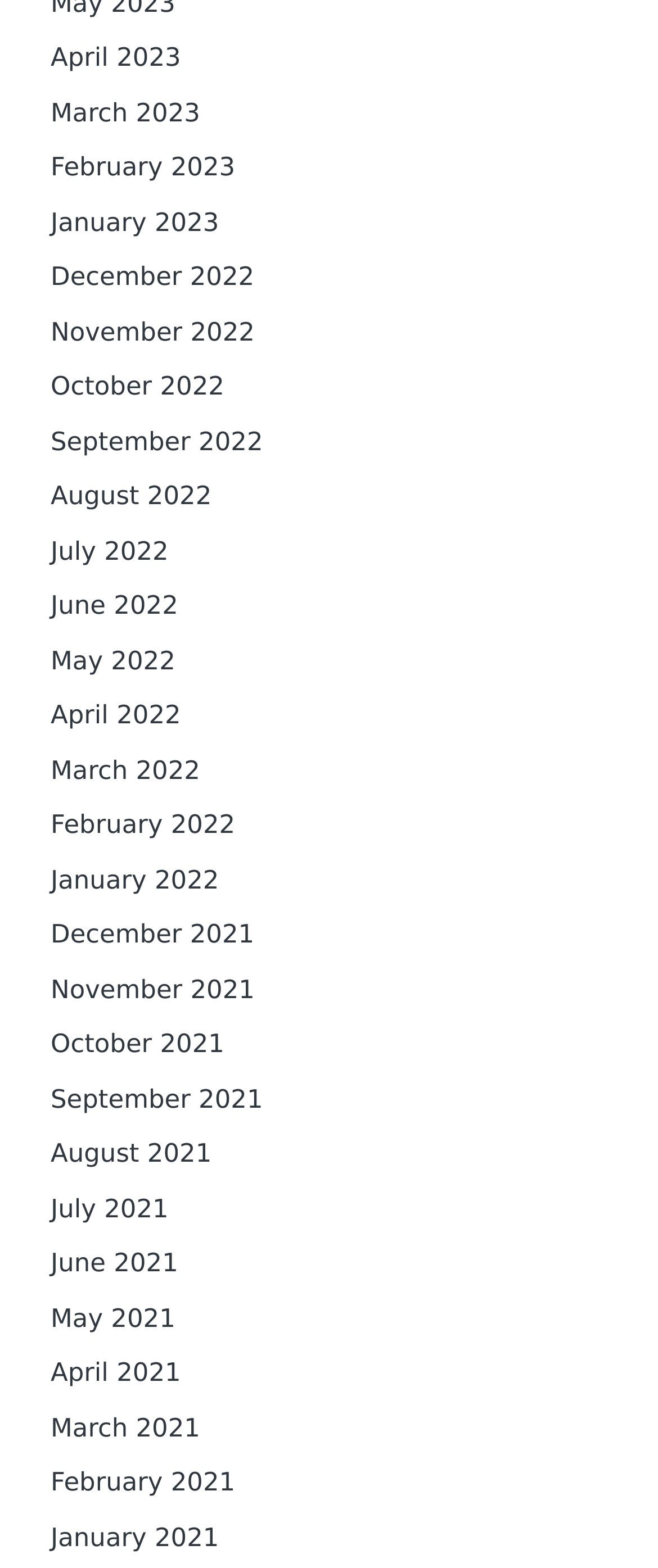Calculate the bounding box coordinates of the UI element given the description: "February 2021".

[0.077, 0.934, 0.357, 0.958]